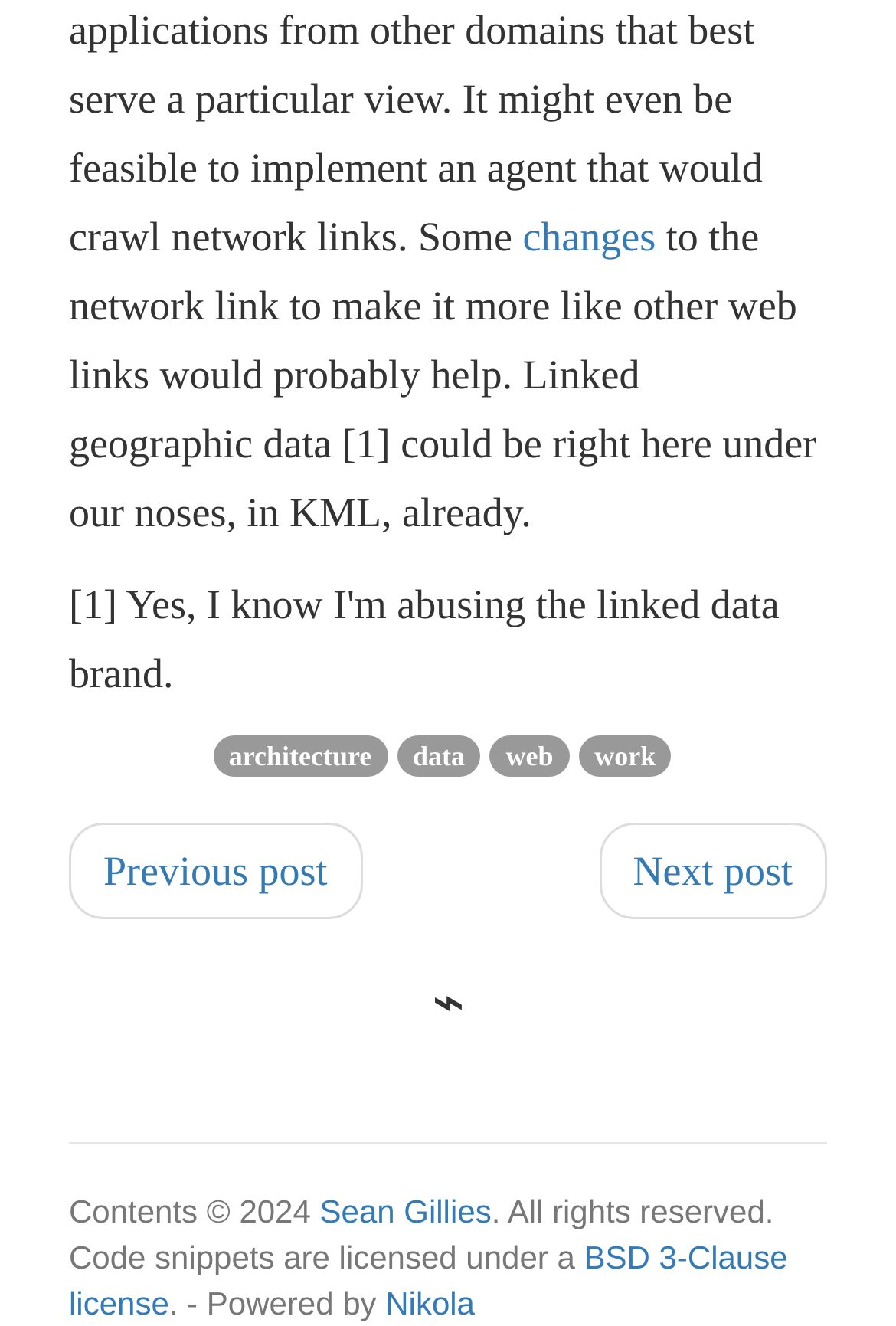What is the name of the platform used to power the website?
Please provide a single word or phrase as your answer based on the screenshot.

Nikola